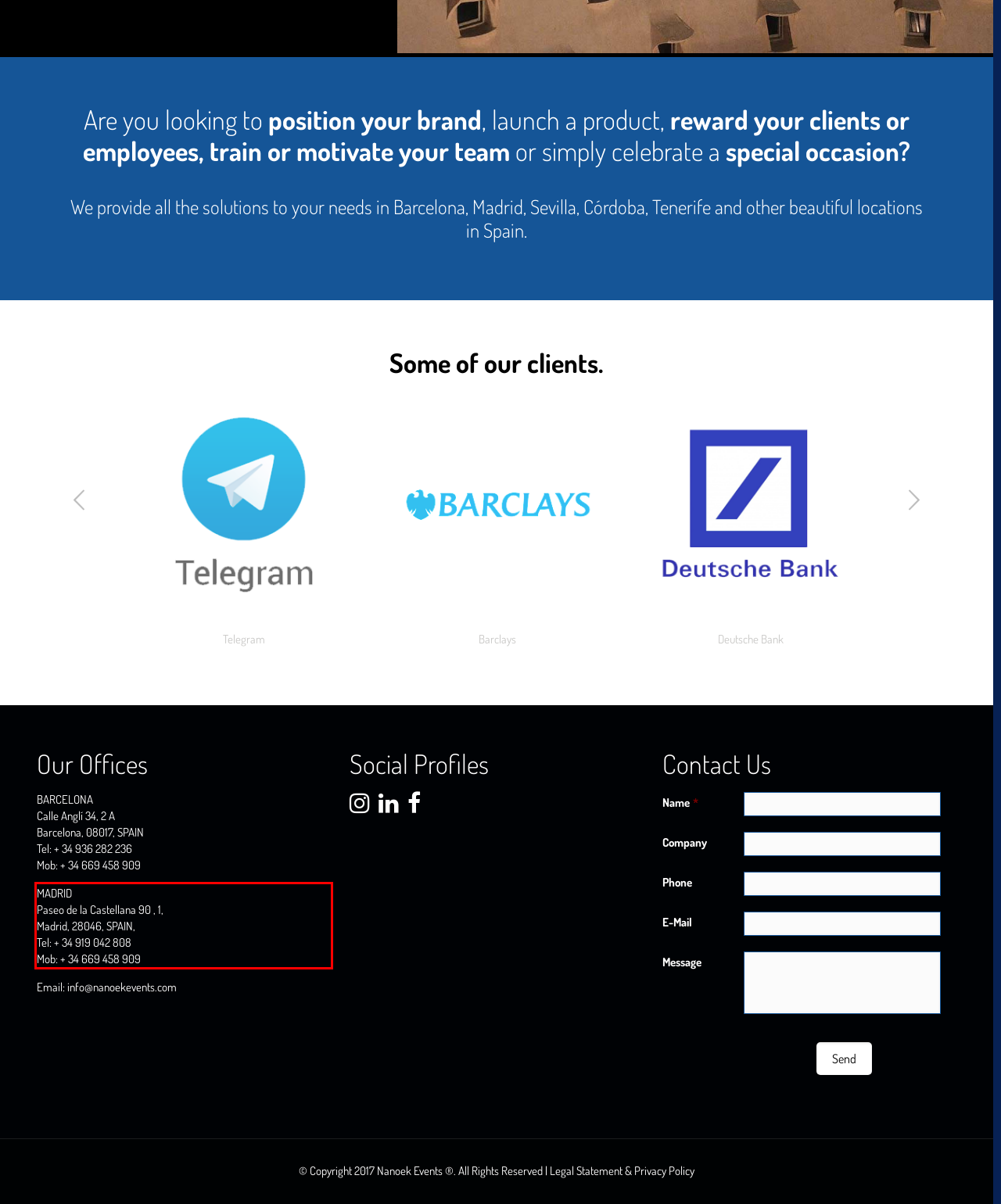Observe the screenshot of the webpage that includes a red rectangle bounding box. Conduct OCR on the content inside this red bounding box and generate the text.

MADRID Paseo de la Castellana 90 , 1, Madrid, 28046, SPAIN, Tel: + 34 919 042 808 Mob: + 34 669 458 909